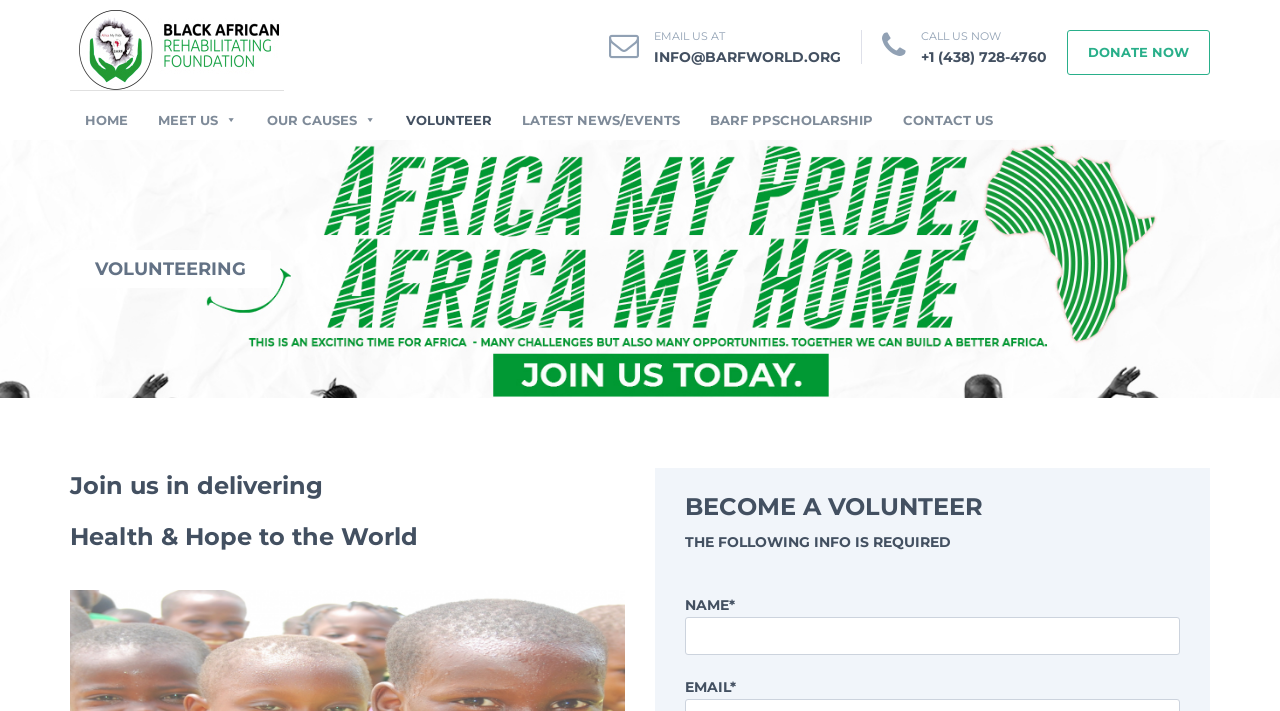What is the phone number to call?
Based on the screenshot, provide your answer in one word or phrase.

+1 (438) 728-4760